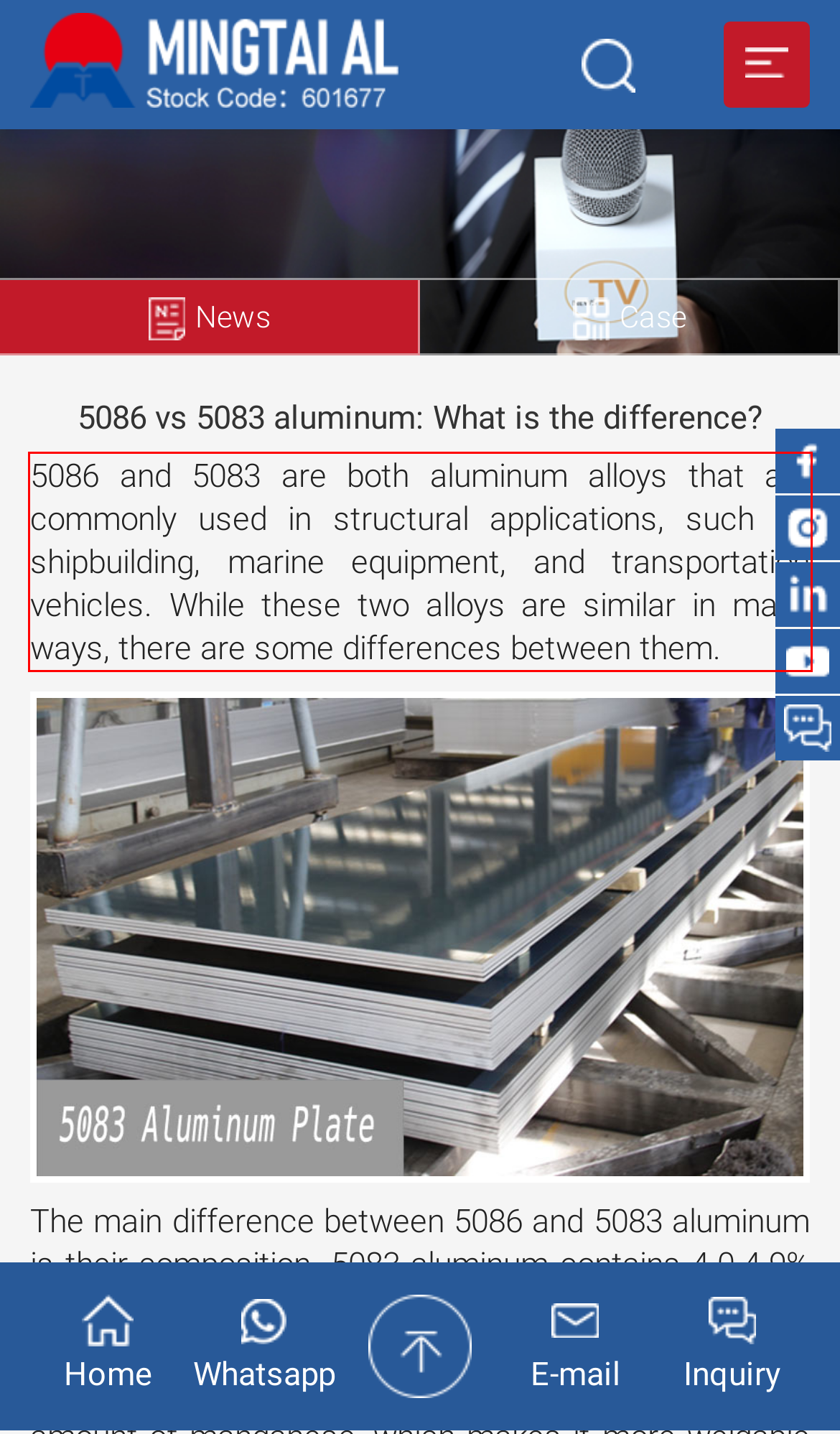Examine the webpage screenshot and use OCR to obtain the text inside the red bounding box.

5086 and 5083 are both aluminum alloys that are commonly used in structural applications, such as shipbuilding, marine equipment, and transportation vehicles. While these two alloys are similar in many ways, there are some differences between them.